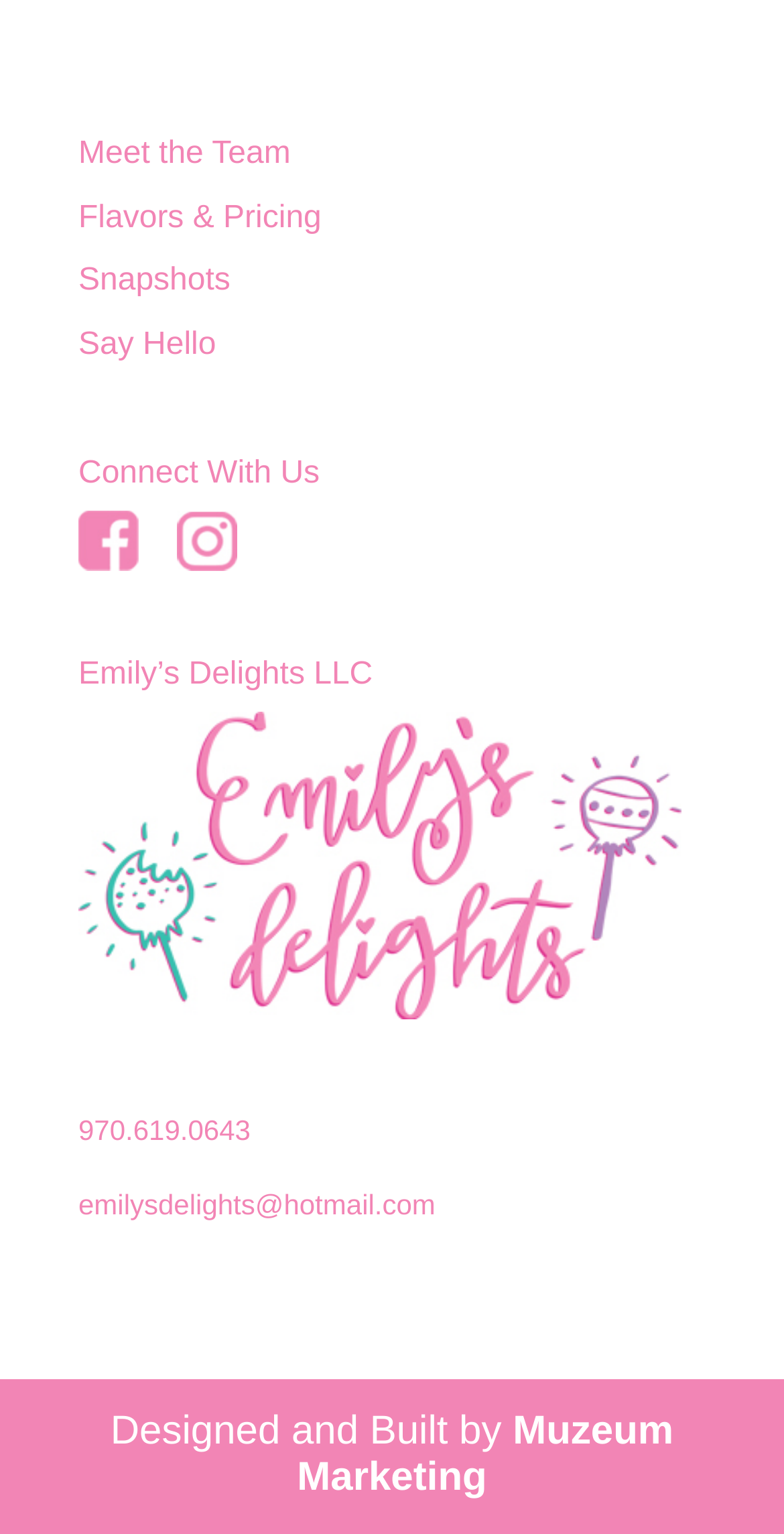What is the phone number?
Refer to the screenshot and respond with a concise word or phrase.

970.619.0643